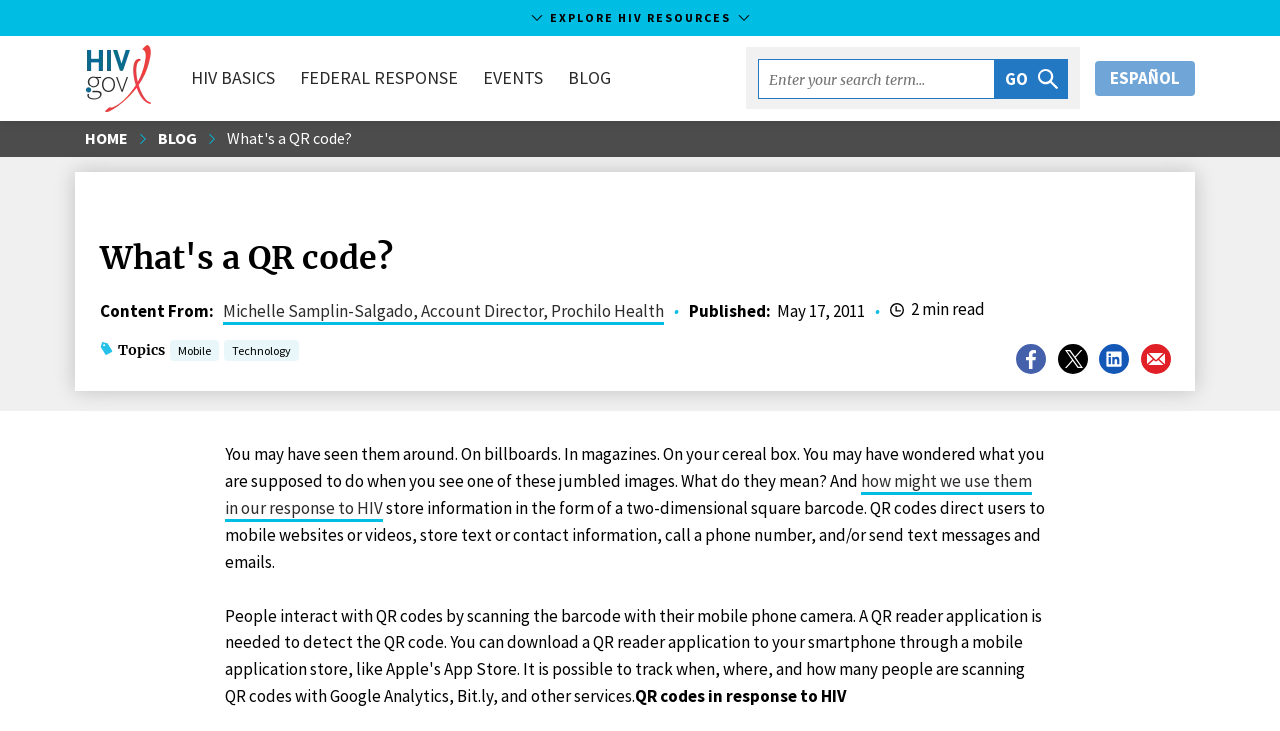Identify and provide the main heading of the webpage.

What's a QR code?